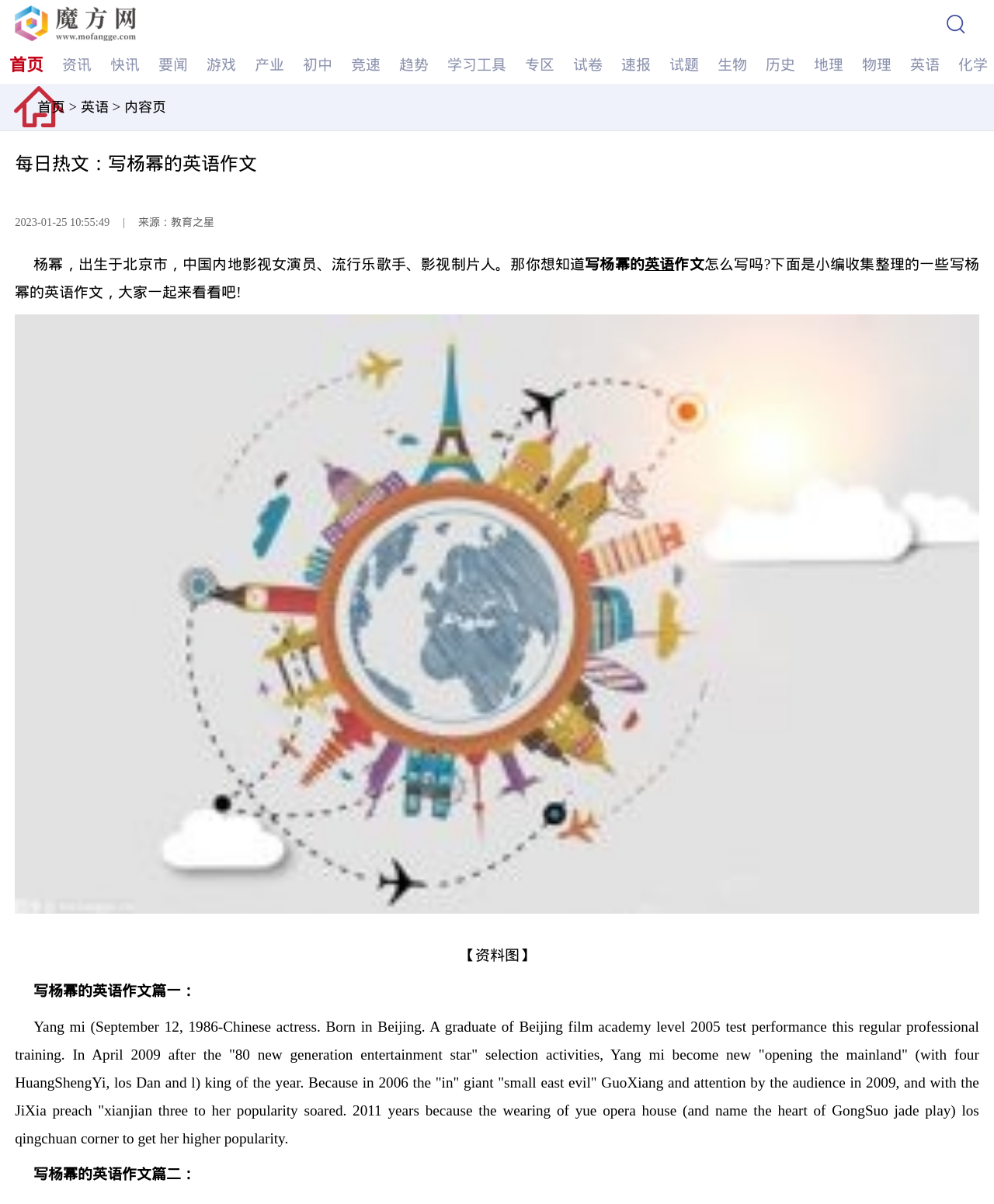What is the profession of Yang Mi?
Kindly offer a detailed explanation using the data available in the image.

The webpage mentions that Yang Mi is a Chinese actress, singer, and film producer, indicating her multiple professions in the entertainment industry.